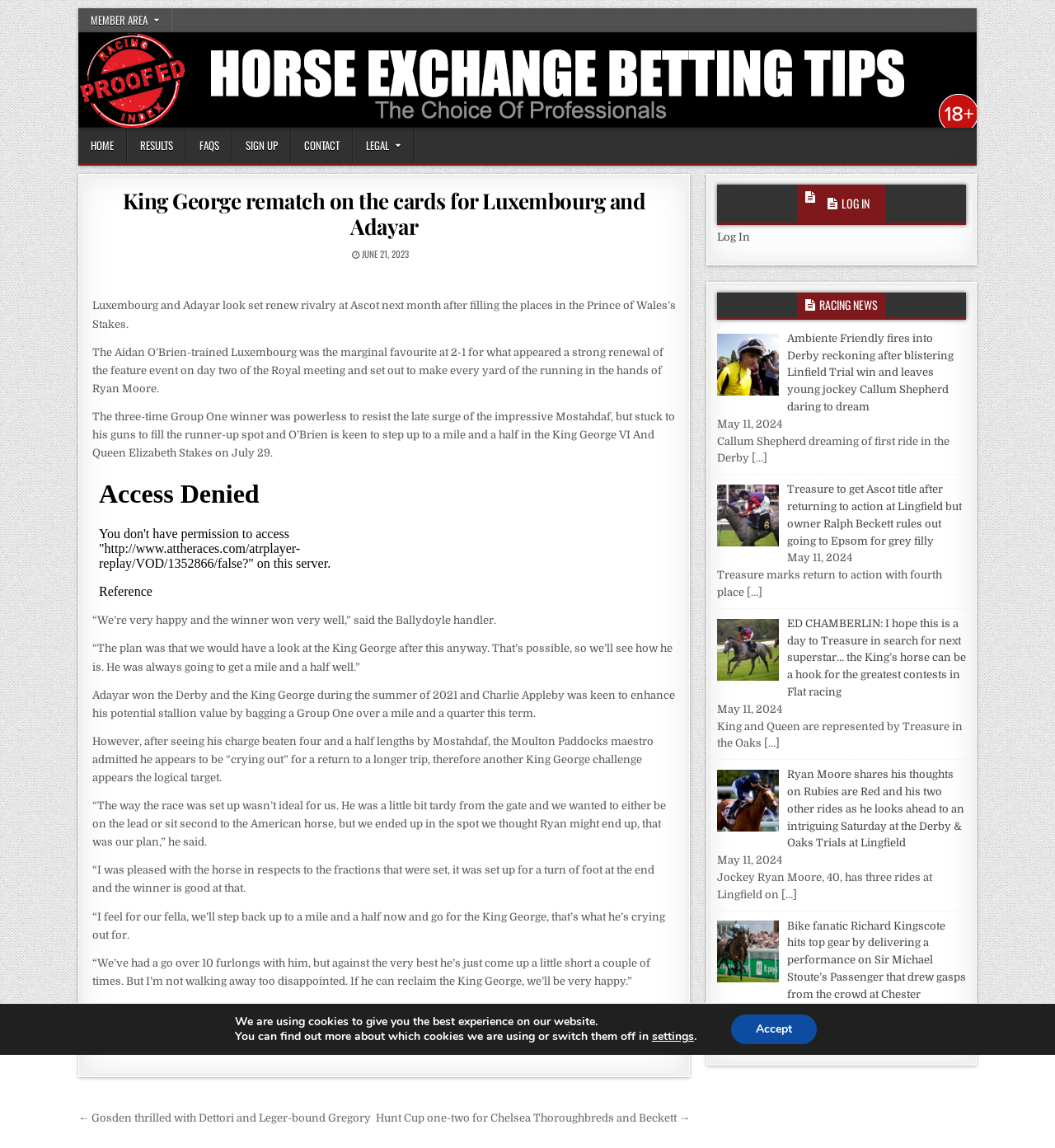Please provide the bounding box coordinate of the region that matches the element description: Source link. Coordinates should be in the format (top-left x, top-left y, bottom-right x, bottom-right y) and all values should be between 0 and 1.

[0.088, 0.905, 0.144, 0.916]